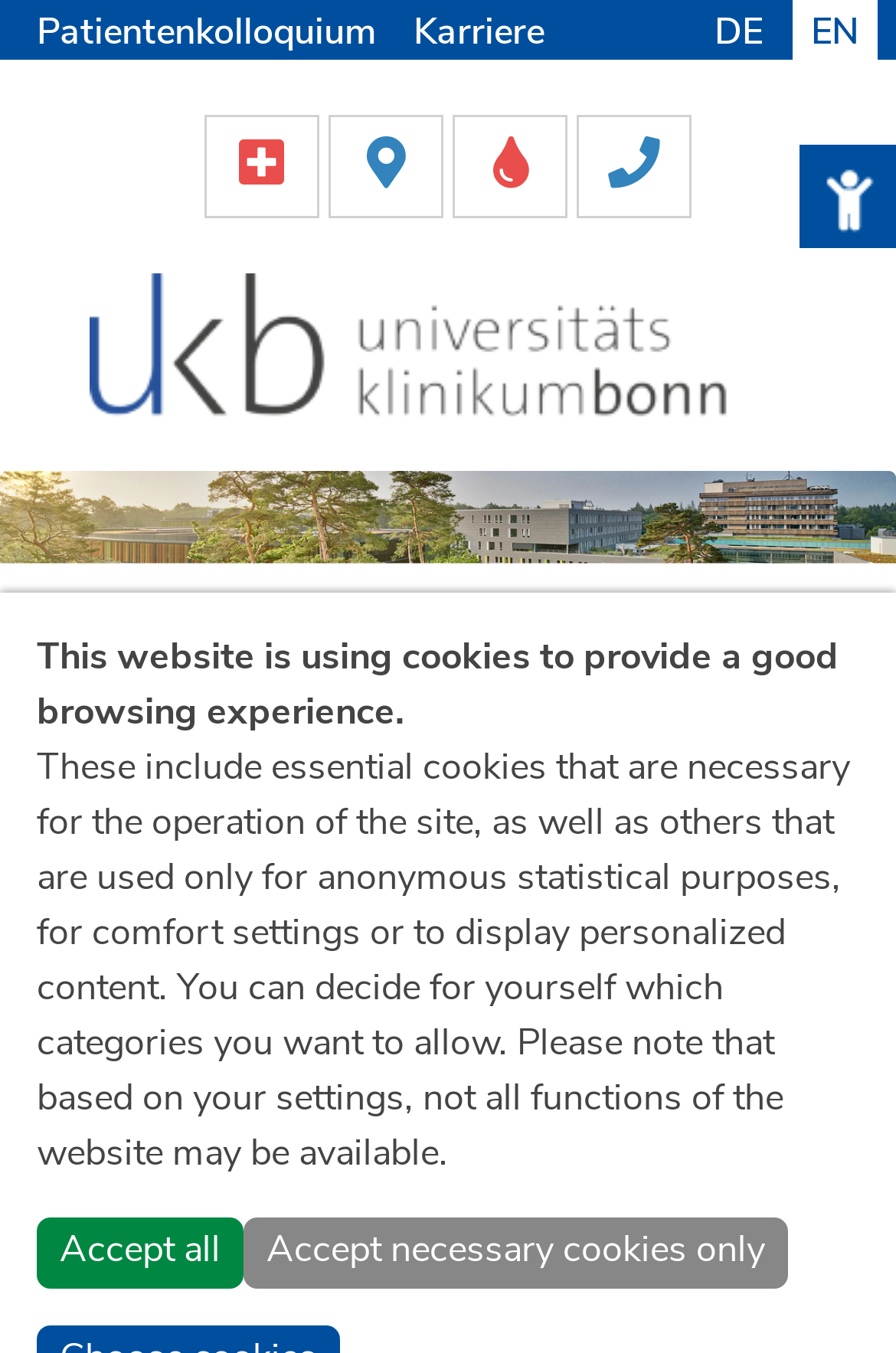Identify the bounding box coordinates for the element you need to click to achieve the following task: "Learn more about Clinical picture". The coordinates must be four float values ranging from 0 to 1, formatted as [left, top, right, bottom].

[0.038, 0.67, 0.354, 0.708]